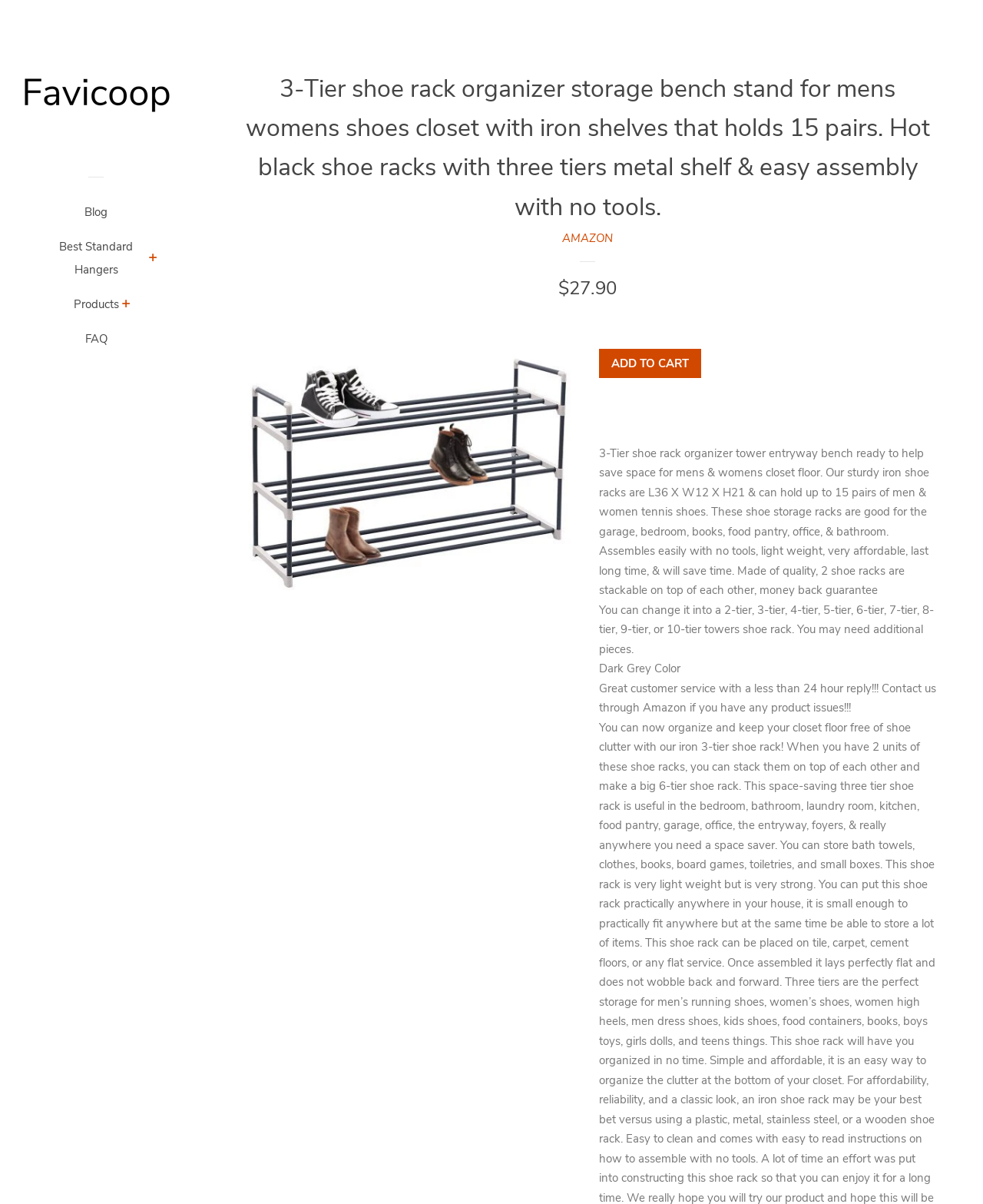Locate the UI element described as follows: "Blog". Return the bounding box coordinates as four float numbers between 0 and 1 in the order [left, top, right, bottom].

[0.035, 0.167, 0.16, 0.195]